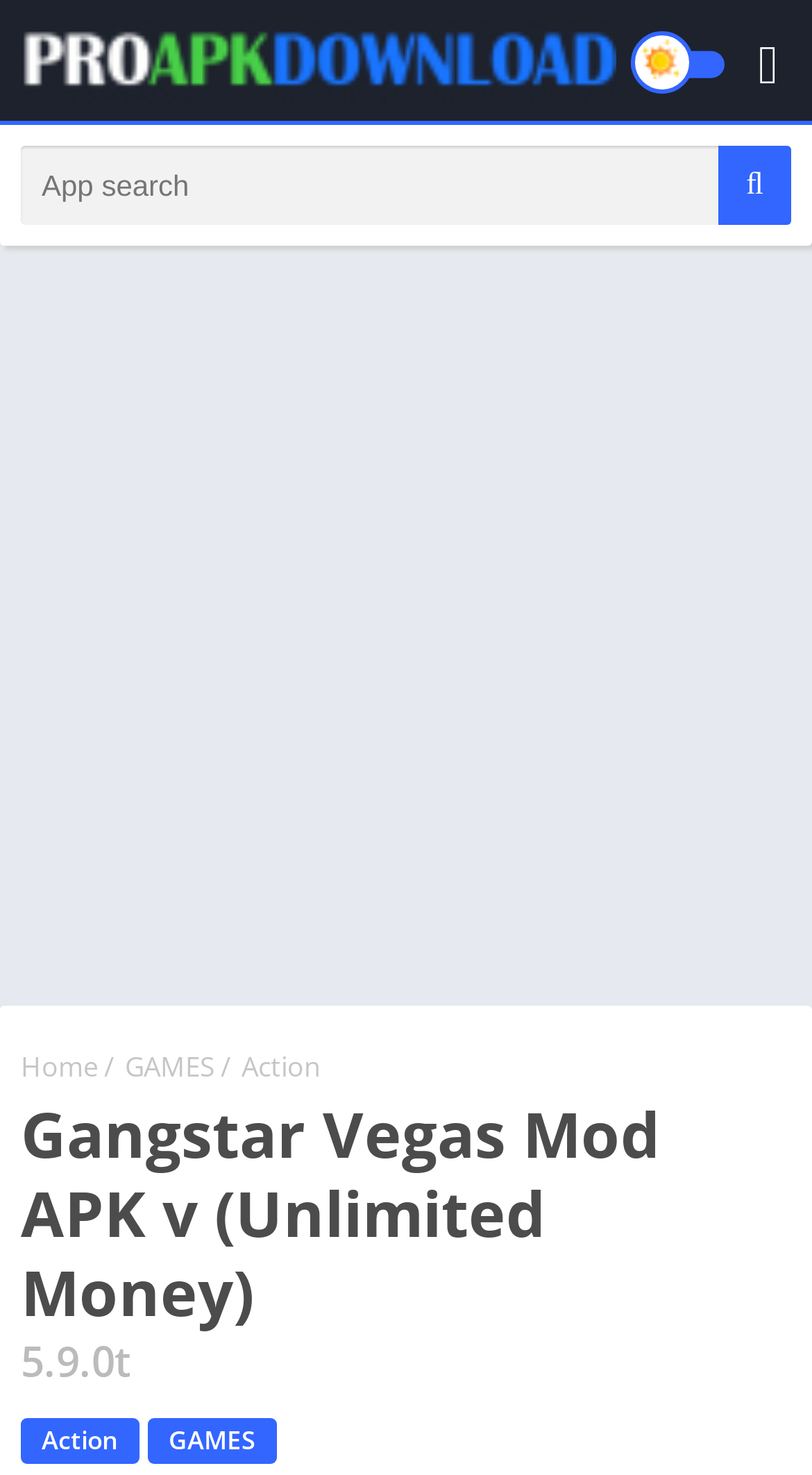Highlight the bounding box of the UI element that corresponds to this description: "name="s" placeholder="App search"".

[0.026, 0.099, 0.974, 0.152]